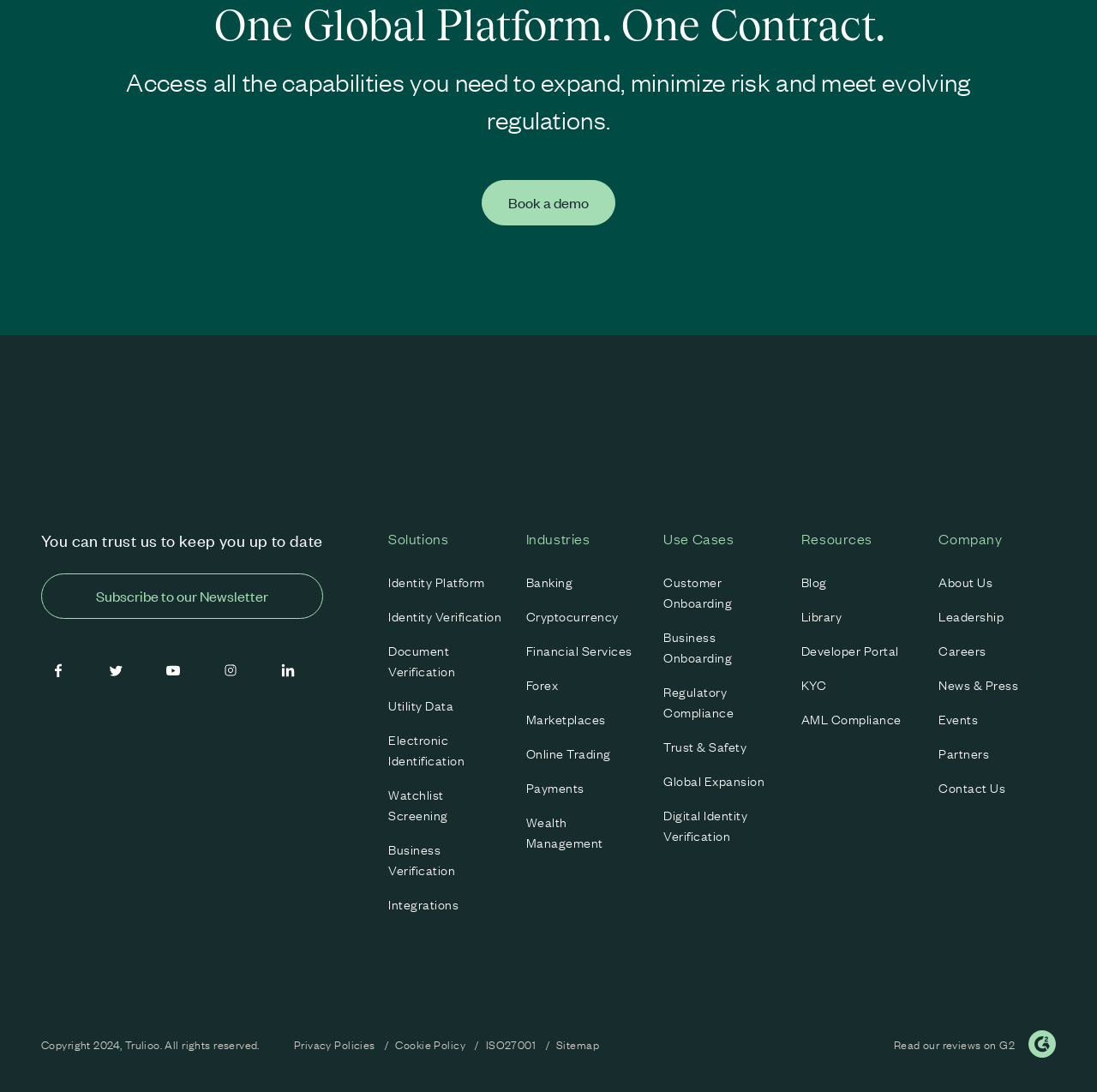Could you indicate the bounding box coordinates of the region to click in order to complete this instruction: "Subscribe to the newsletter".

[0.038, 0.525, 0.294, 0.567]